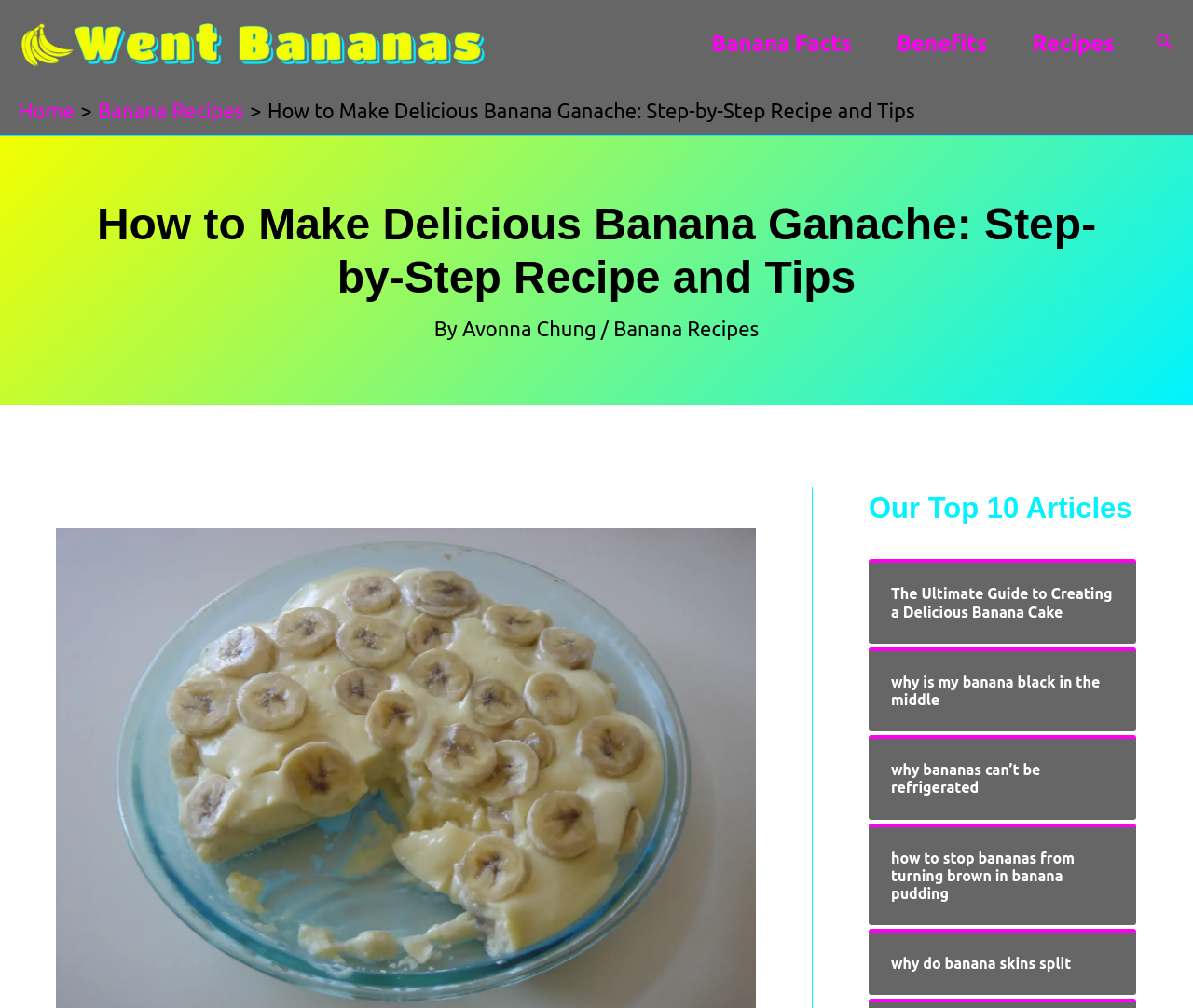Offer a meticulous description of the webpage's structure and content.

This webpage is about a recipe for banana ganache, with a focus on providing a step-by-step guide and tips. At the top left corner, there is a logo of "Went Bananas" with a link to the website's homepage. Next to the logo, there is a navigation menu with links to "Banana Facts", "Benefits", and "Recipes". On the top right corner, there is a search icon link.

Below the navigation menu, there is a breadcrumb navigation section with links to "Home" and "Banana Recipes". The title of the article, "How to Make Delicious Banana Ganache: Step-by-Step Recipe and Tips", is displayed prominently in the middle of the page.

The author of the article, Avonna Chung, is credited below the title, along with a link to the "Banana Recipes" category. The main content of the article is not described in the accessibility tree, but it is likely to be a step-by-step guide to making banana ganache.

On the right side of the page, there is a section titled "Our Top 10 Articles" with links to five related articles, including "The Ultimate Guide to Creating a Delicious Banana Cake", "Why is my banana black in the middle", and others.